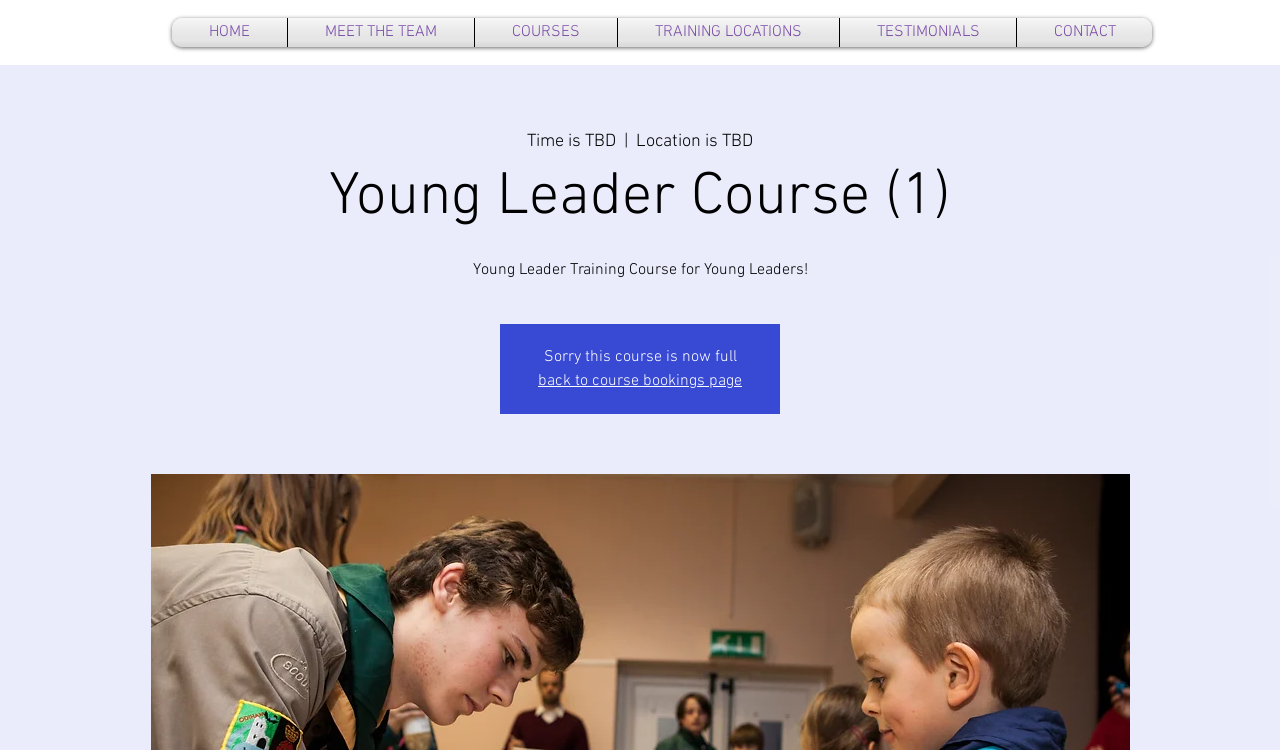Construct a thorough caption encompassing all aspects of the webpage.

The webpage is about a Young Leader Training Course, specifically Course (1) offered by GMN Scouts Training. At the top of the page, there is a navigation menu with six links: HOME, MEET THE TEAM, COURSES, TRAINING LOCATIONS, TESTIMONIALS, and CONTACT. These links are aligned horizontally and take up about two-thirds of the page width.

Below the navigation menu, there is a heading that reads "Young Leader Course (1)". To the right of this heading, there are three lines of text: "Time is TBD", "|", and "Location is TBD". These lines are stacked vertically and are positioned near the top of the page.

Further down, there is a prominent title that reads "Young Leader Training Course for Young Leaders!". This title is centered and takes up about a quarter of the page width.

Below the title, there is a notice that says "Sorry this course is now full". This notice is positioned near the middle of the page. Next to the notice, there is a link that reads "back to course bookings page". This link is aligned to the right of the notice.

Overall, the webpage appears to be a course details page, providing information about the Young Leader Training Course, including its status and a link to return to the course bookings page.